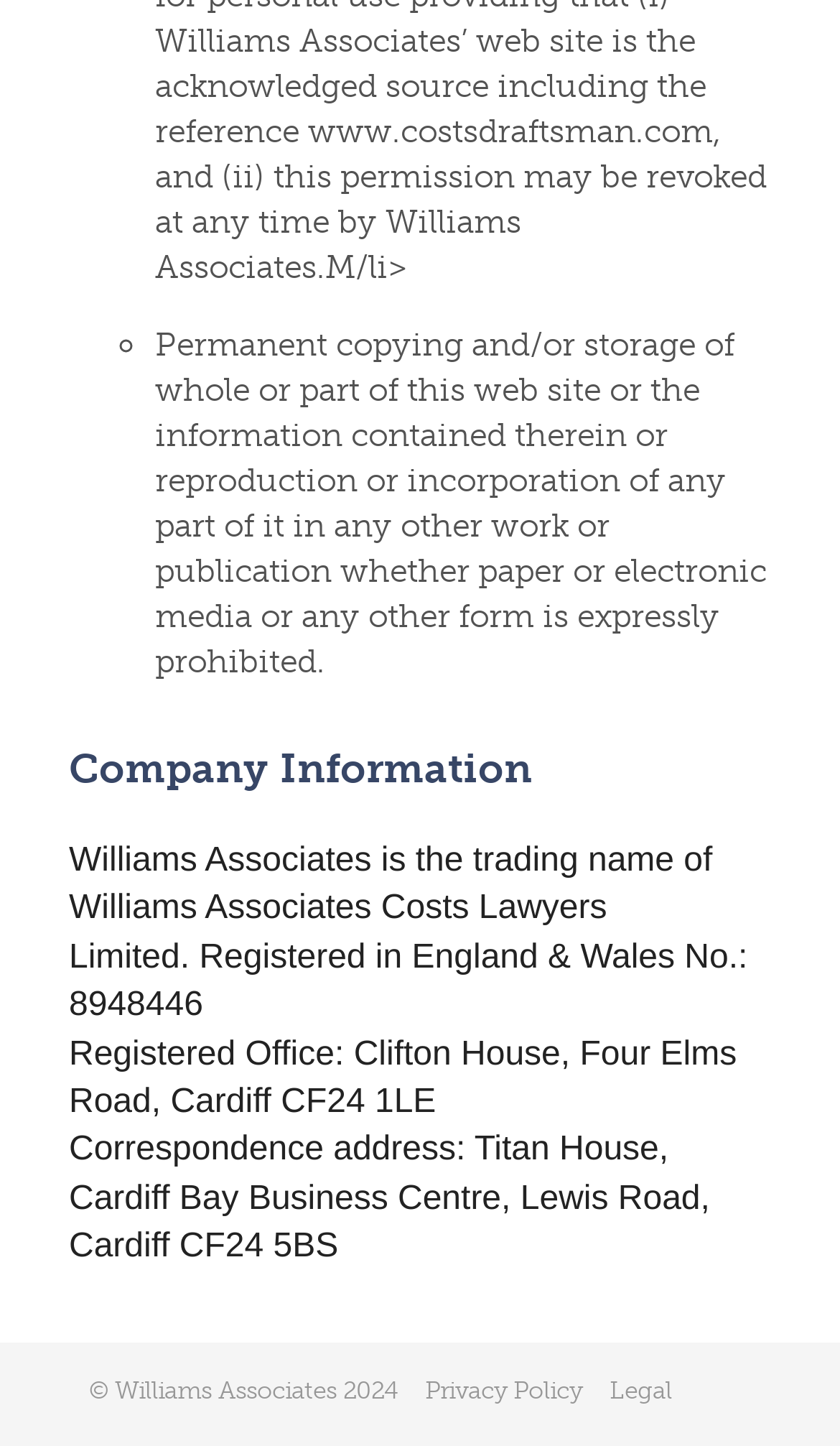What is the trading name of Williams Associates Costs Lawyers Limited?
Please look at the screenshot and answer using one word or phrase.

Williams Associates